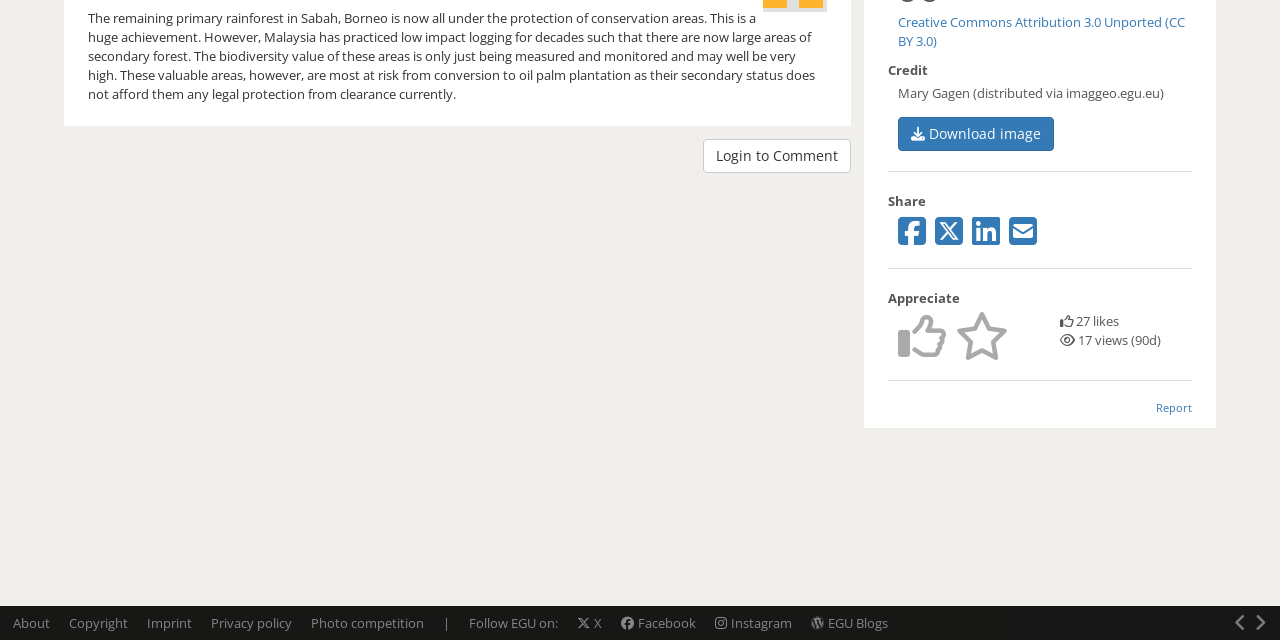Determine the bounding box for the UI element described here: "Report".

[0.903, 0.626, 0.931, 0.648]